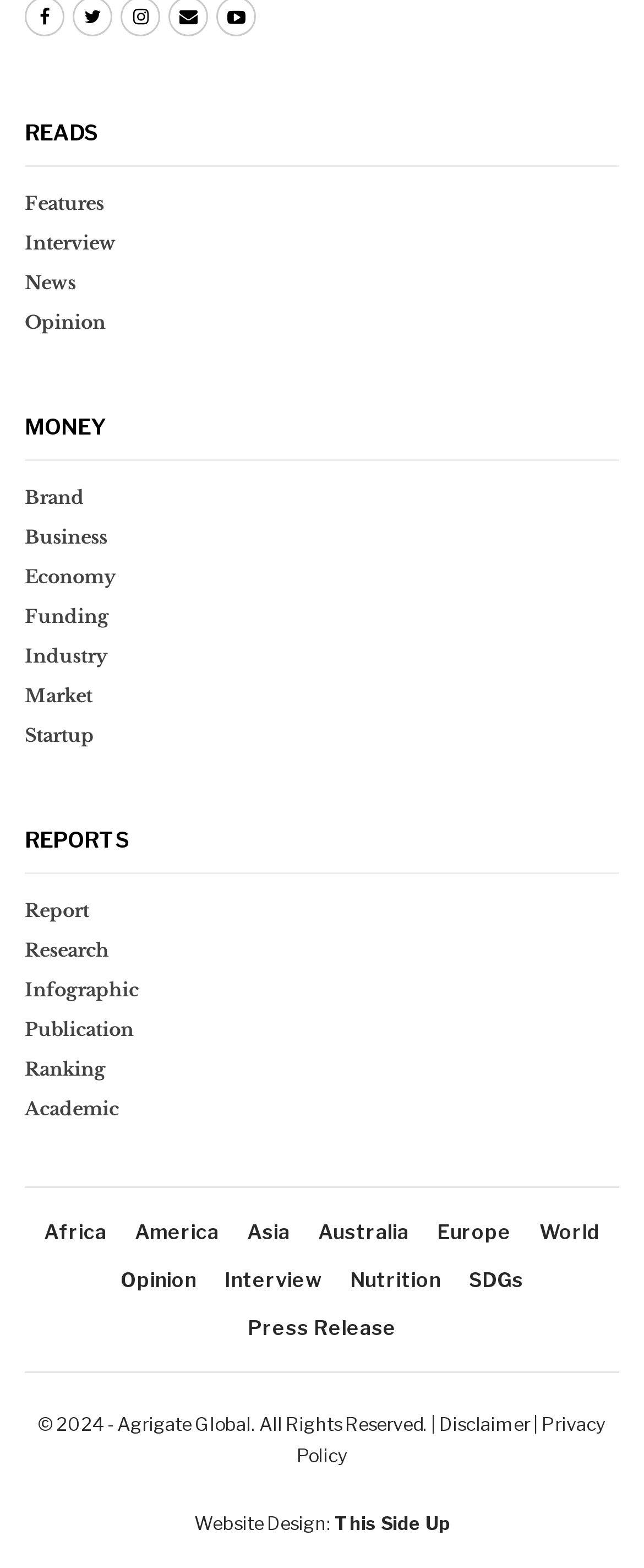Can you find the bounding box coordinates for the element that needs to be clicked to execute this instruction: "Check Disclaimer"? The coordinates should be given as four float numbers between 0 and 1, i.e., [left, top, right, bottom].

[0.682, 0.901, 0.823, 0.916]